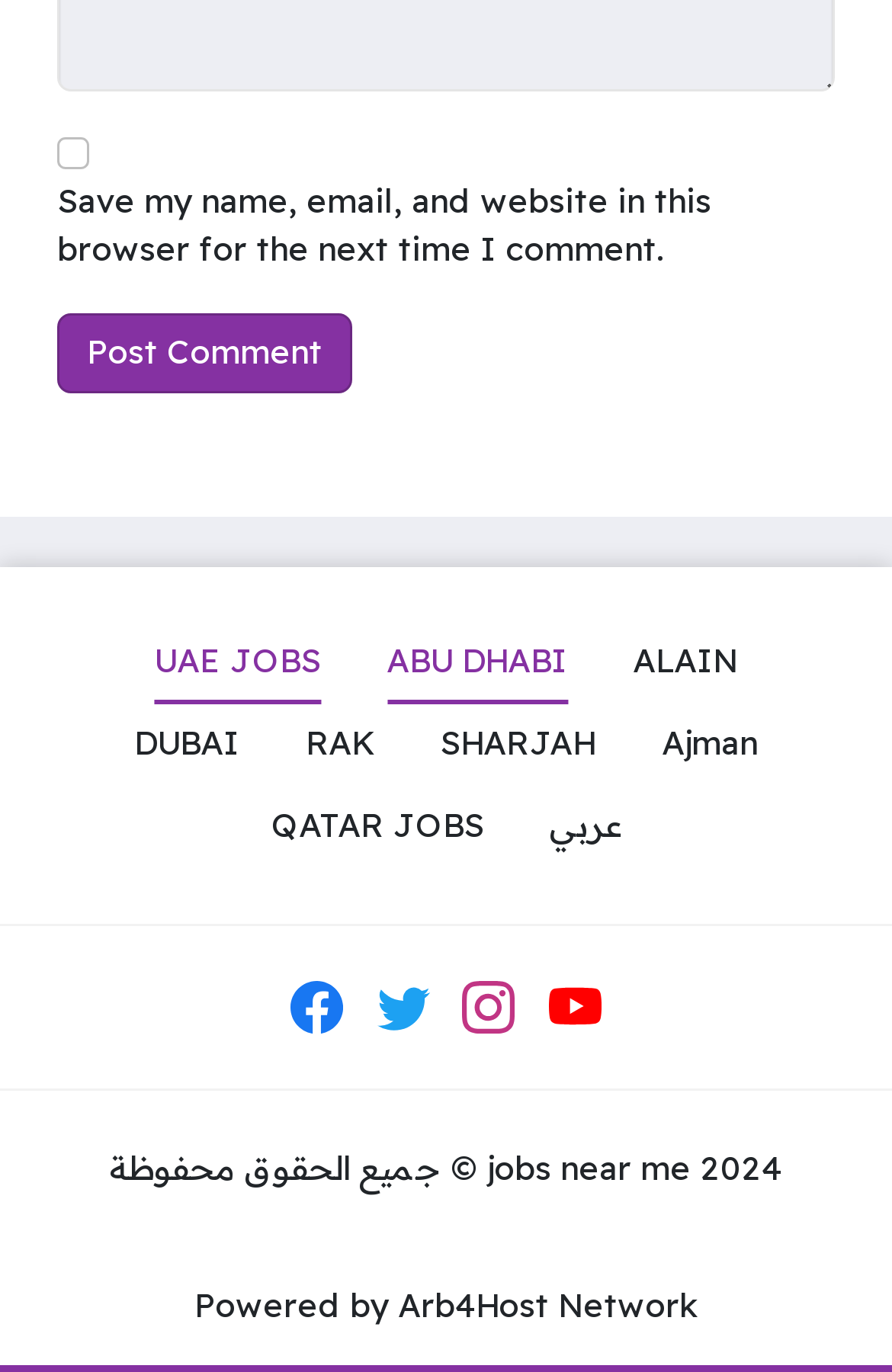What is the copyright notice on the webpage?
Please provide a detailed answer to the question.

The webpage contains a static text element at the bottom with the copyright notice 'جميع الحقوق محفوظة © jobs near me 2024', which indicates that the content on the webpage is copyrighted by 'jobs near me' in 2024.